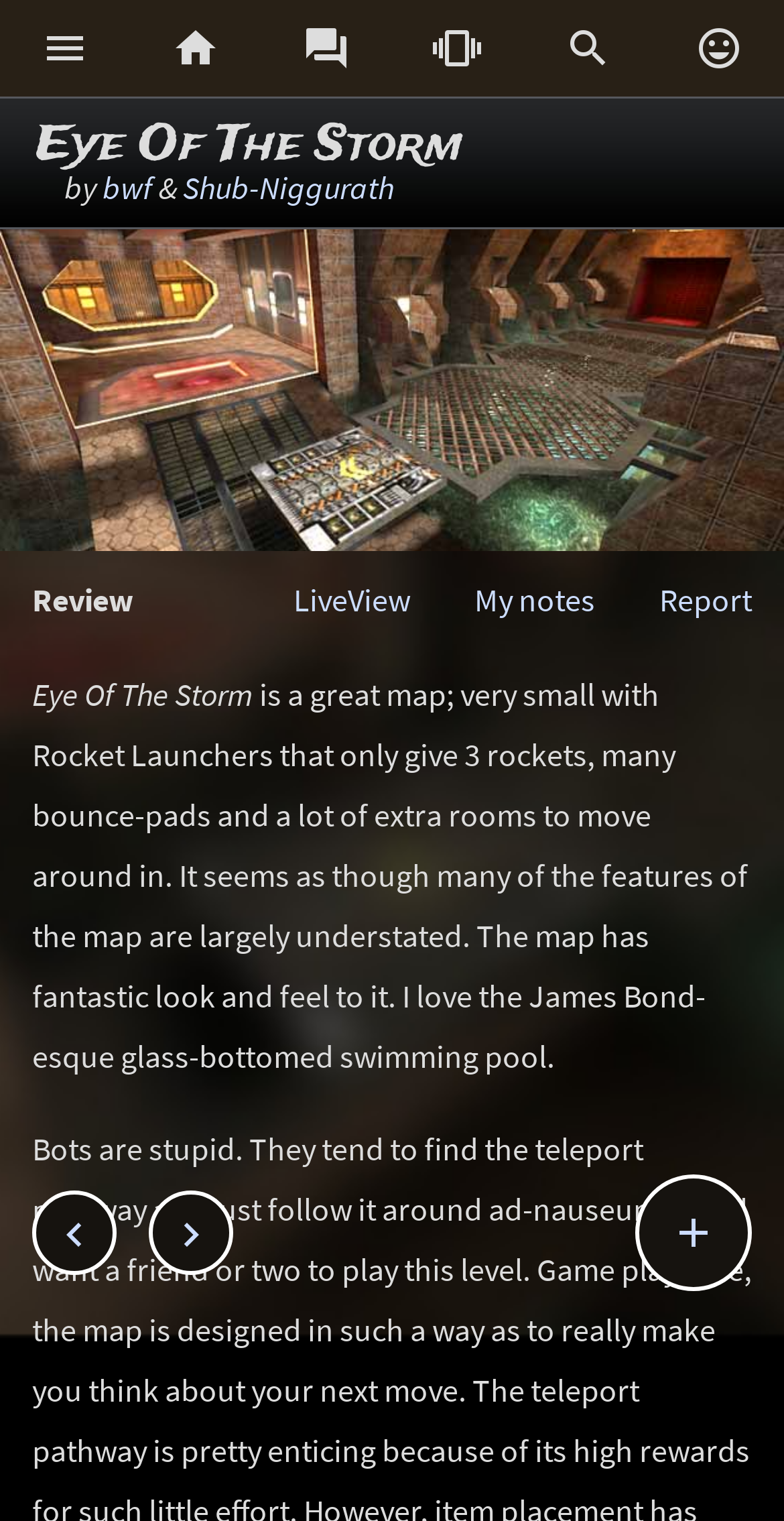Using the element description: "", determine the bounding box coordinates for the specified UI element. The coordinates should be four float numbers between 0 and 1, [left, top, right, bottom].

[0.0, 0.0, 0.167, 0.063]